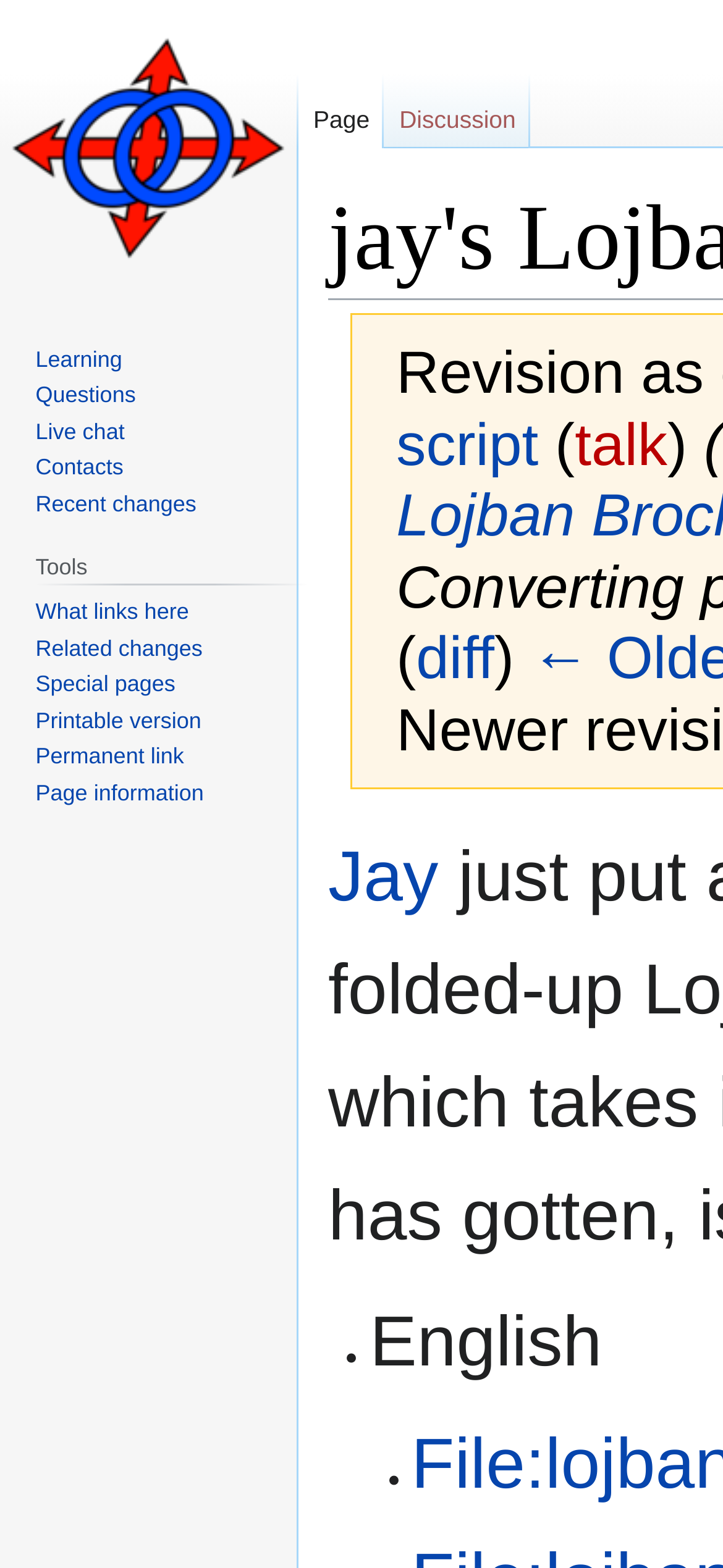Specify the bounding box coordinates of the area that needs to be clicked to achieve the following instruction: "go to Jay's page".

[0.454, 0.534, 0.606, 0.585]